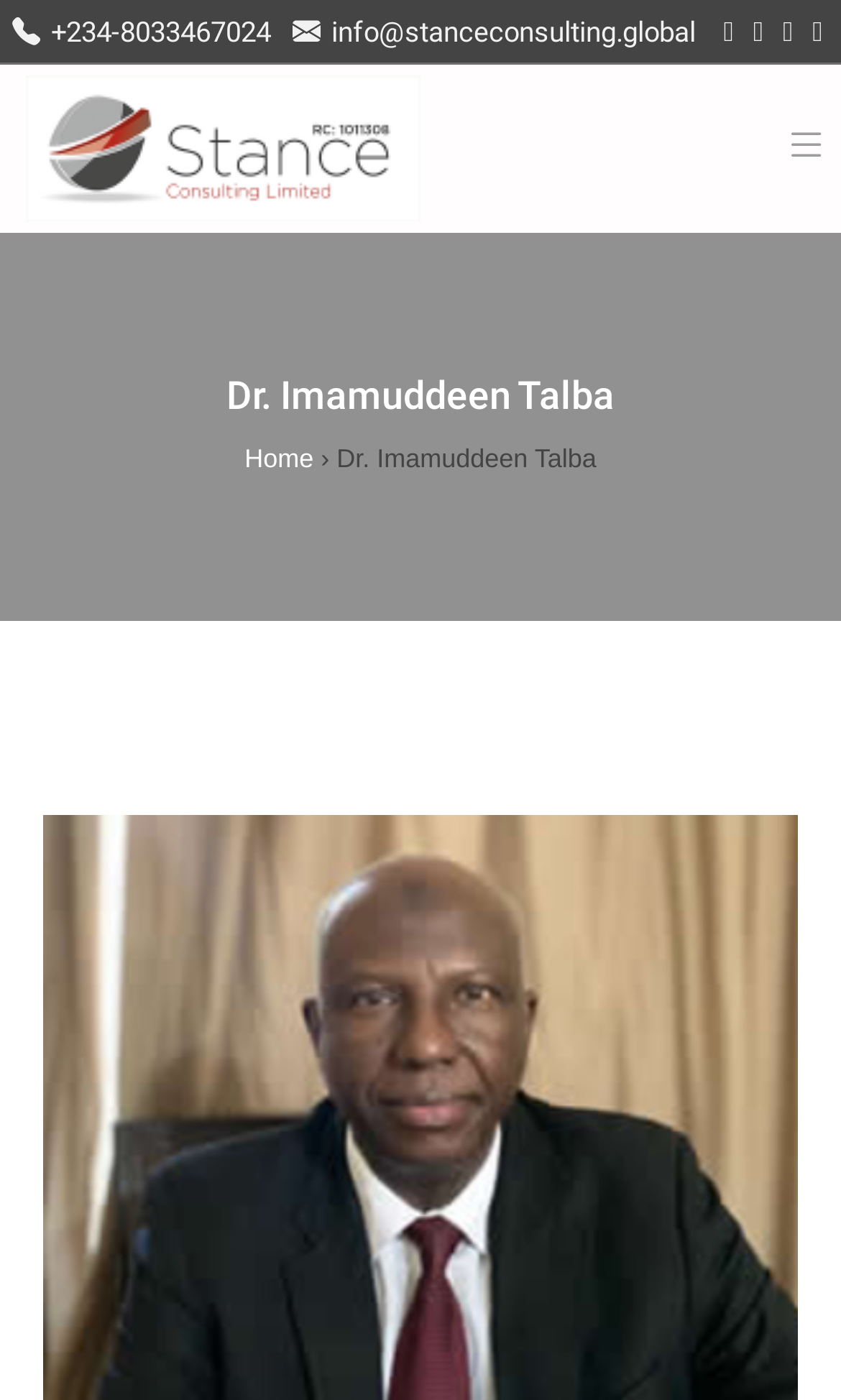Please answer the following question using a single word or phrase: 
What is the email address to contact Dr. Imamuddeen Talba?

info@stanceconsulting.global